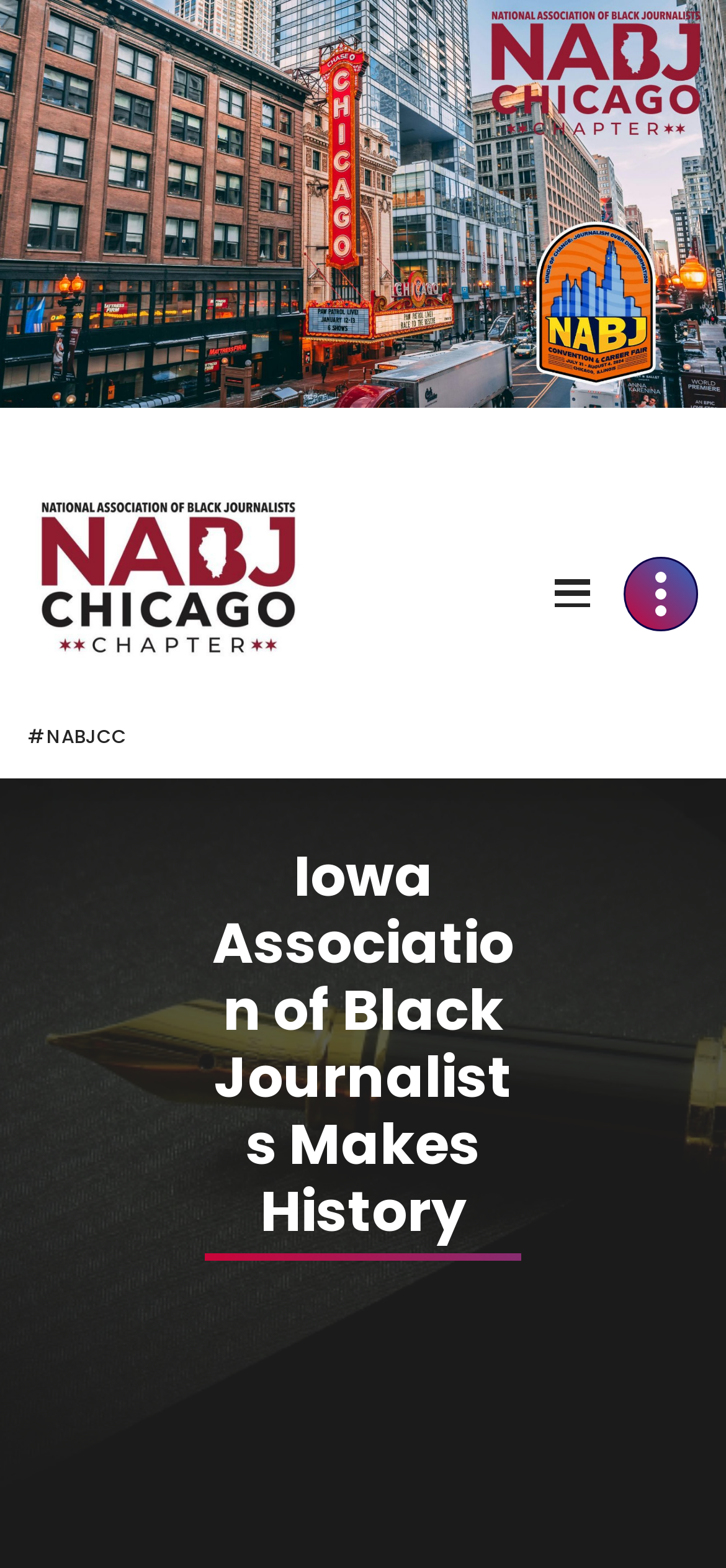Find the bounding box coordinates for the HTML element described as: "parent_node: #NABJCC". The coordinates should consist of four float values between 0 and 1, i.e., [left, top, right, bottom].

[0.038, 0.279, 0.474, 0.461]